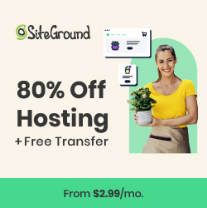What is the discount offered on hosting services?
Make sure to answer the question with a detailed and comprehensive explanation.

The advertisement promotes SiteGround's web hosting services with a compelling offer of 80% Off Hosting, alongside a Free Transfer, to attract potential customers.